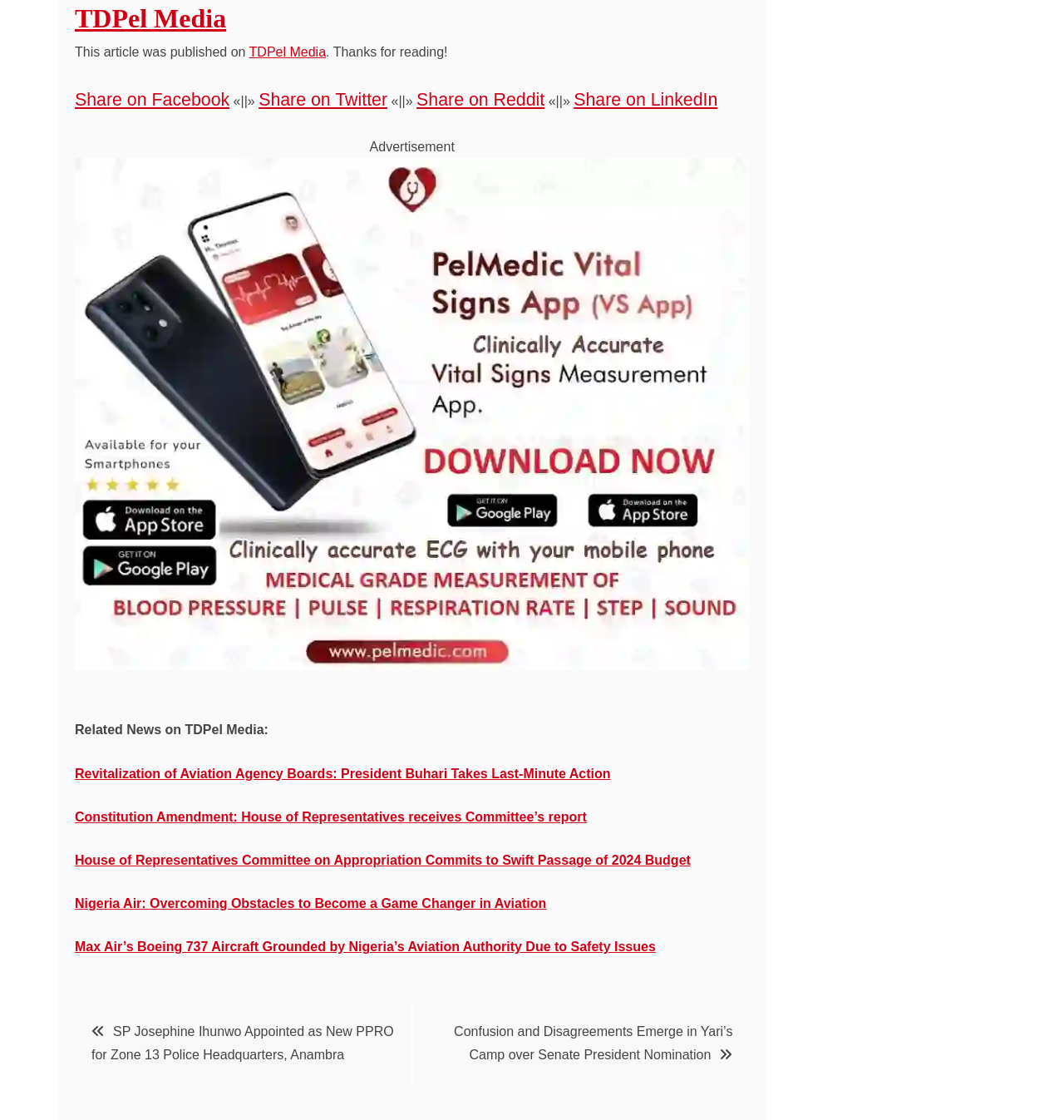Locate the bounding box coordinates of the element you need to click to accomplish the task described by this instruction: "Read related news on Revitalization of Aviation Agency Boards".

[0.07, 0.684, 0.574, 0.697]